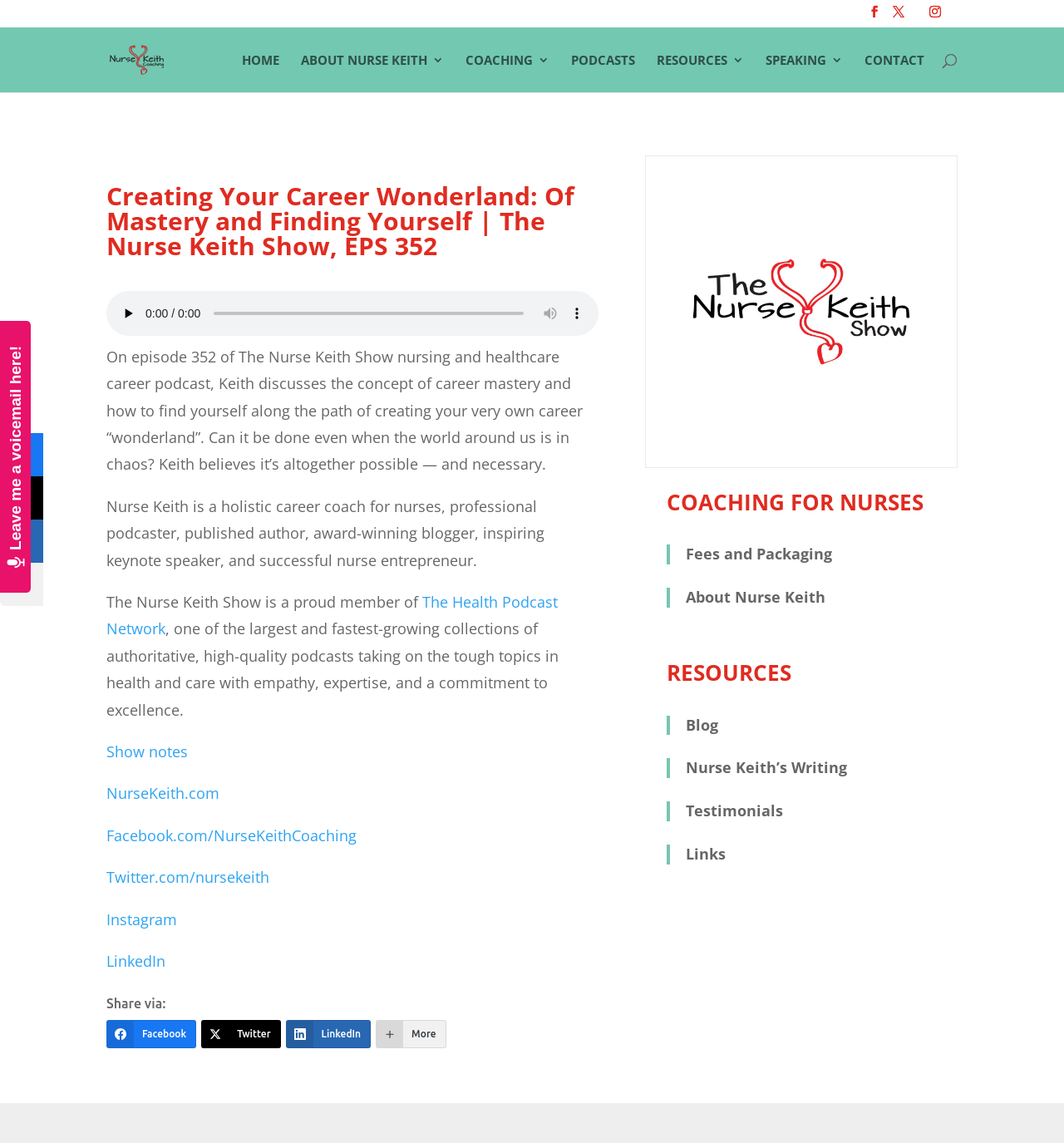Identify the bounding box of the HTML element described as: "Leave me a voicemail here!".

[0.0, 0.281, 0.029, 0.519]